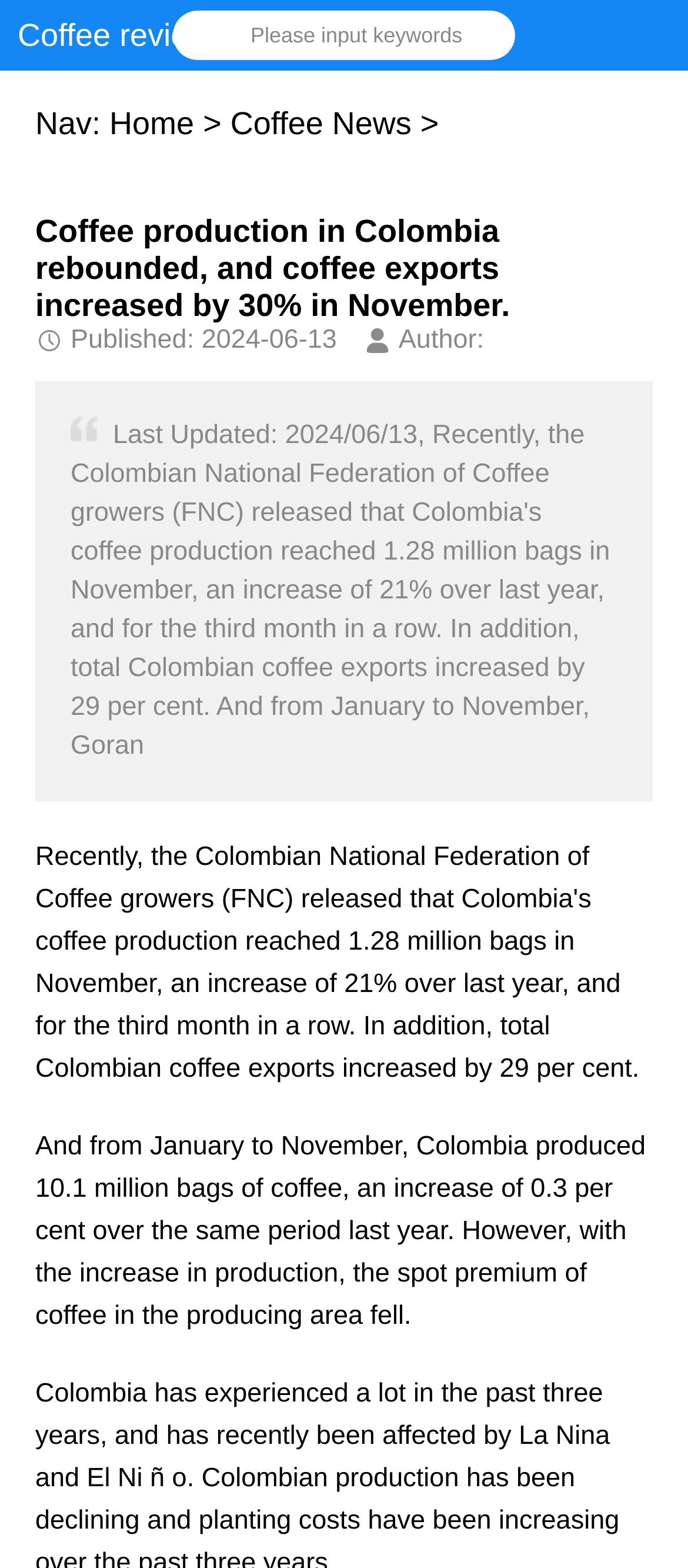Answer the question with a brief word or phrase:
What is the topic of the webpage?

Coffee production